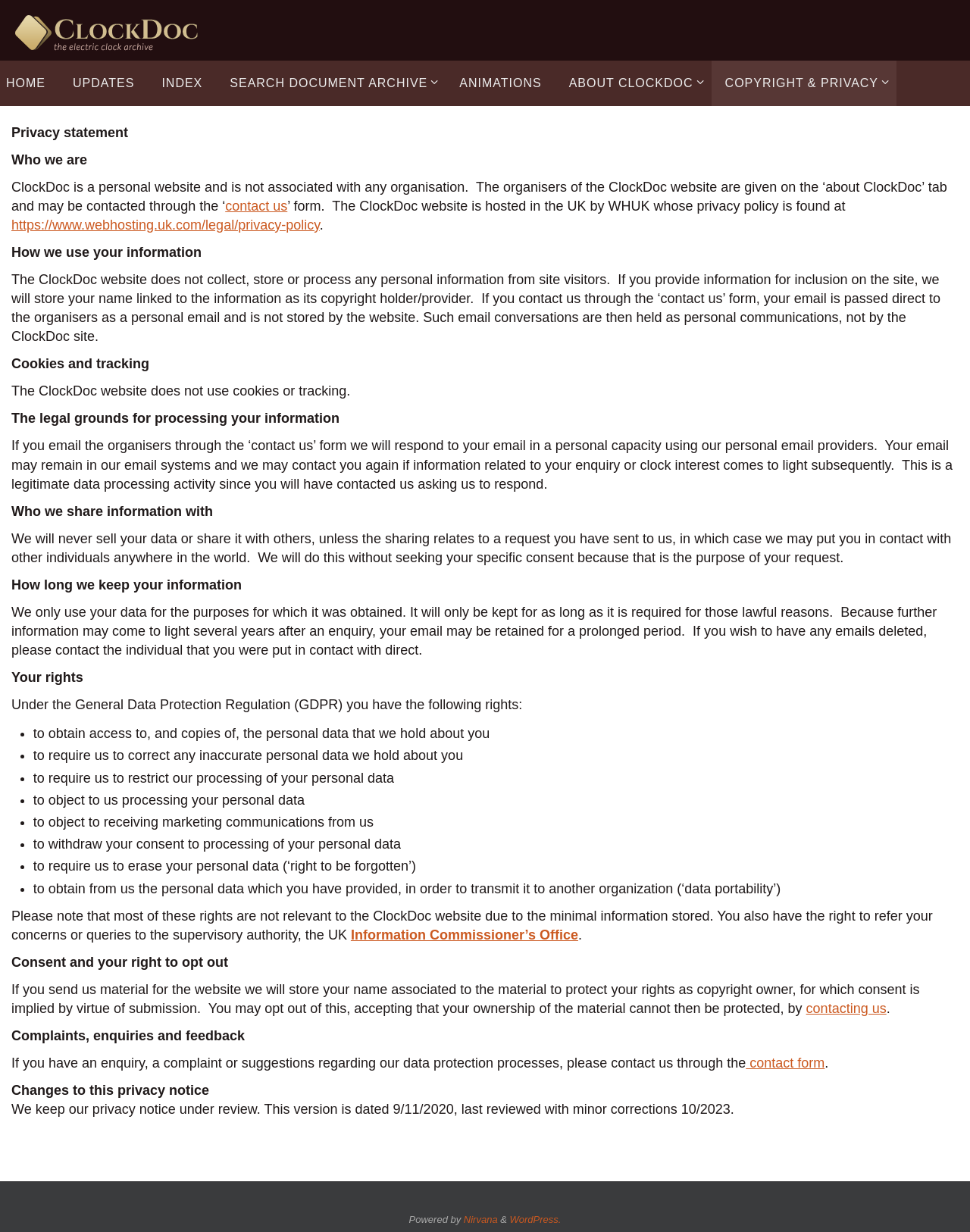Answer the following in one word or a short phrase: 
Does the website use cookies or tracking?

No